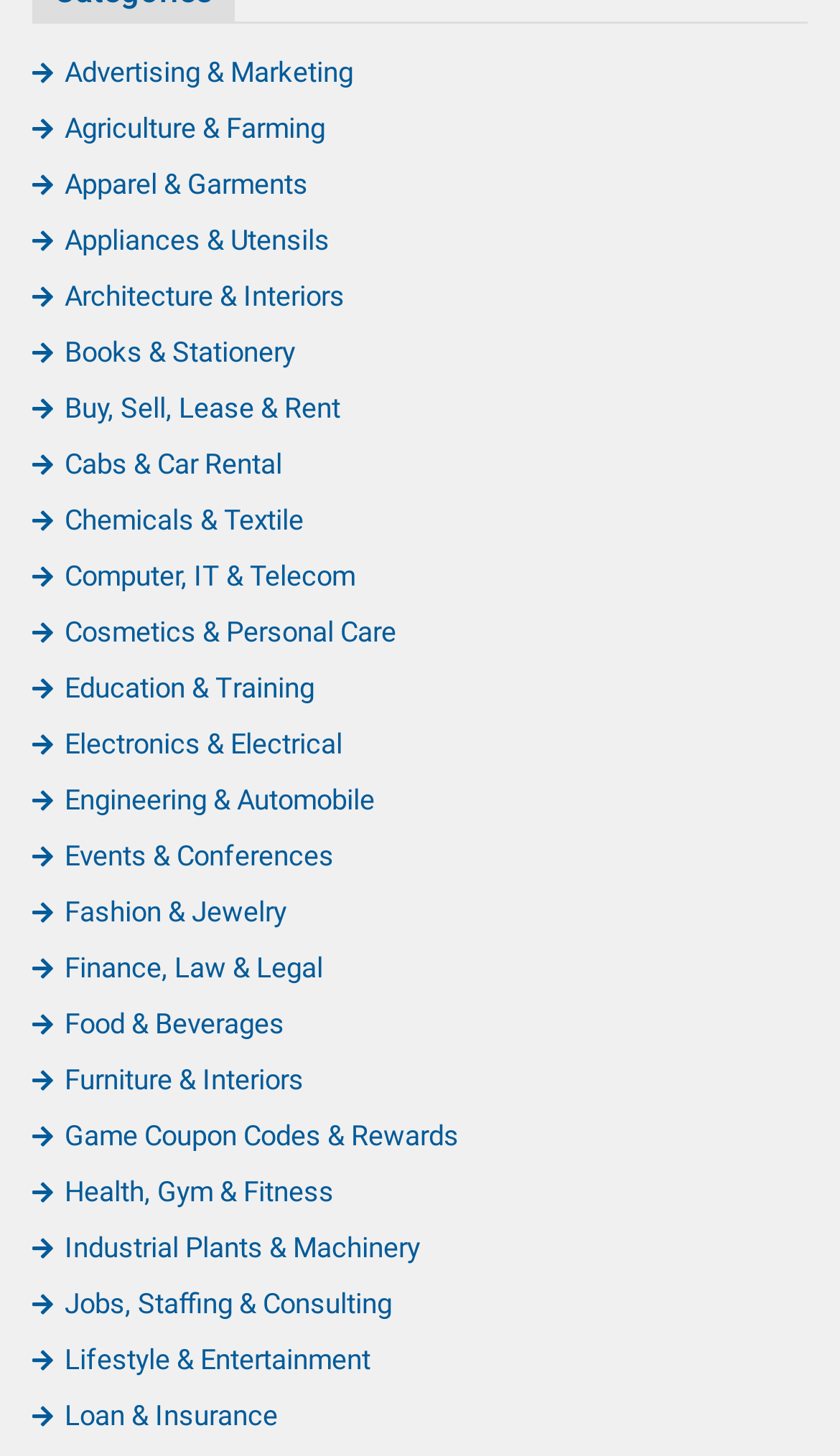Please specify the bounding box coordinates in the format (top-left x, top-left y, bottom-right x, bottom-right y), with all values as floating point numbers between 0 and 1. Identify the bounding box of the UI element described by: Computer, IT & Telecom

[0.038, 0.385, 0.423, 0.407]